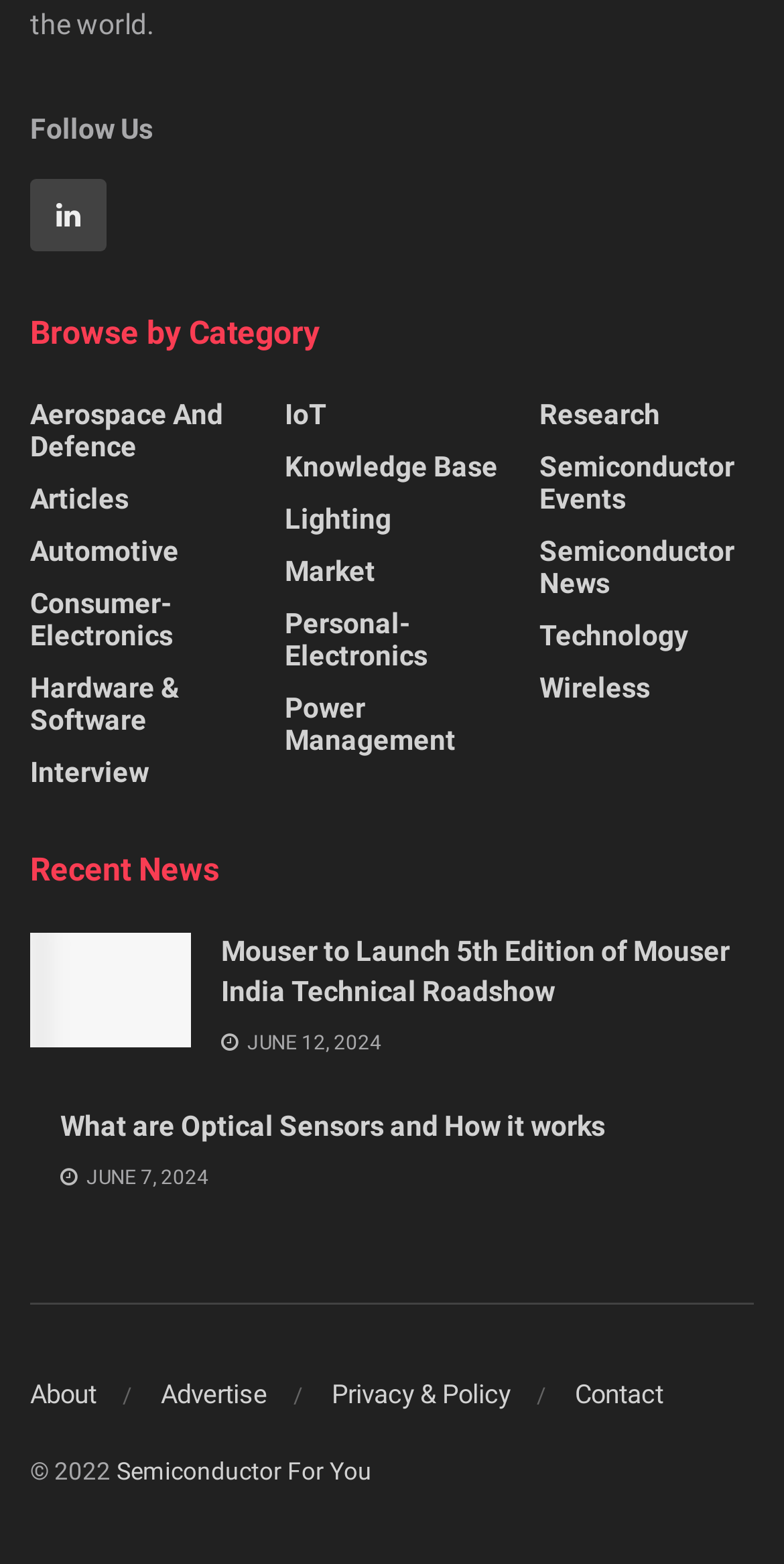What is the category above 'Aerospace And Defence'?
Look at the image and respond with a one-word or short-phrase answer.

Browse by Category